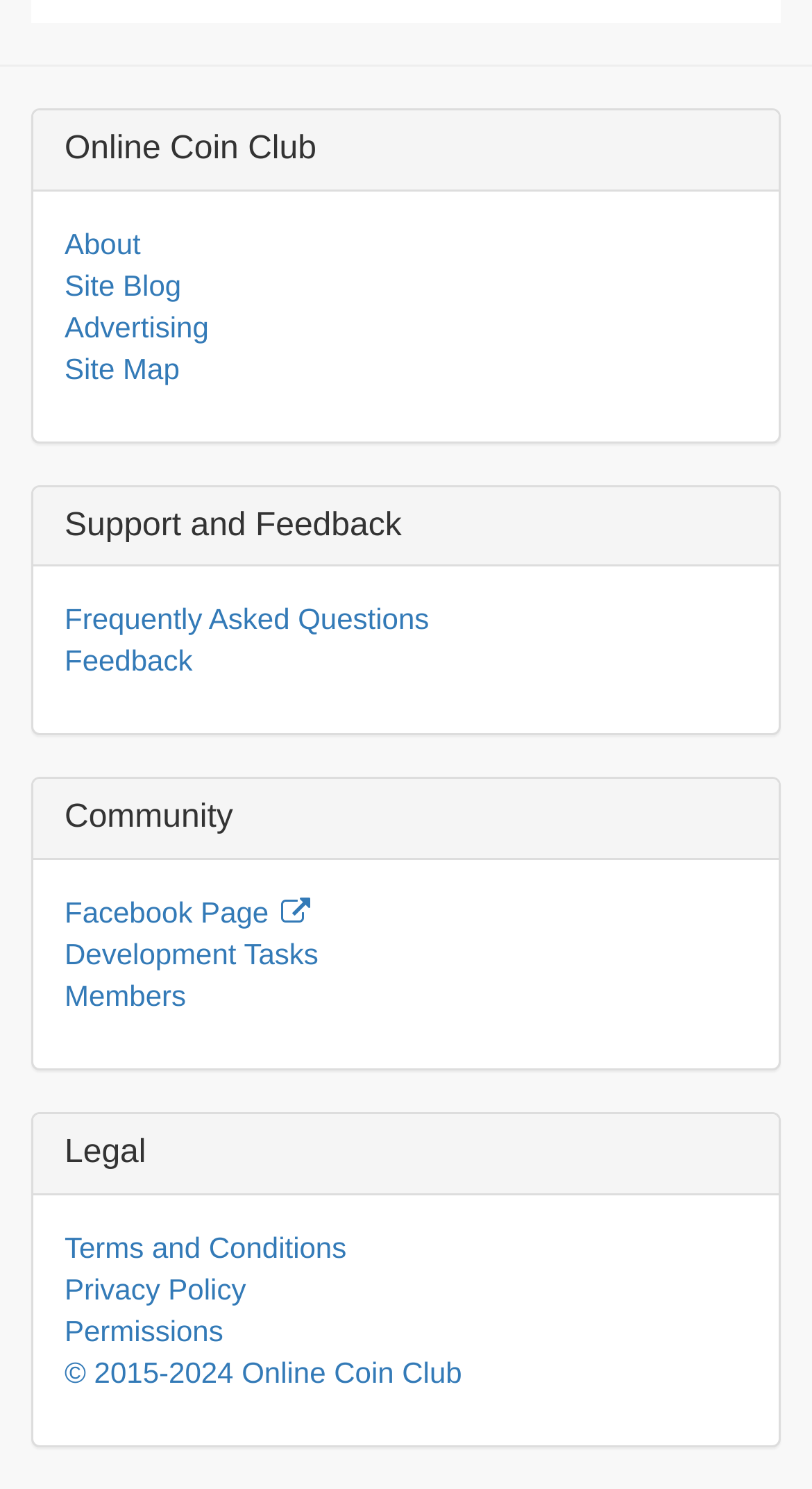Determine the bounding box coordinates for the HTML element mentioned in the following description: "Members". The coordinates should be a list of four floats ranging from 0 to 1, represented as [left, top, right, bottom].

[0.079, 0.657, 0.229, 0.68]